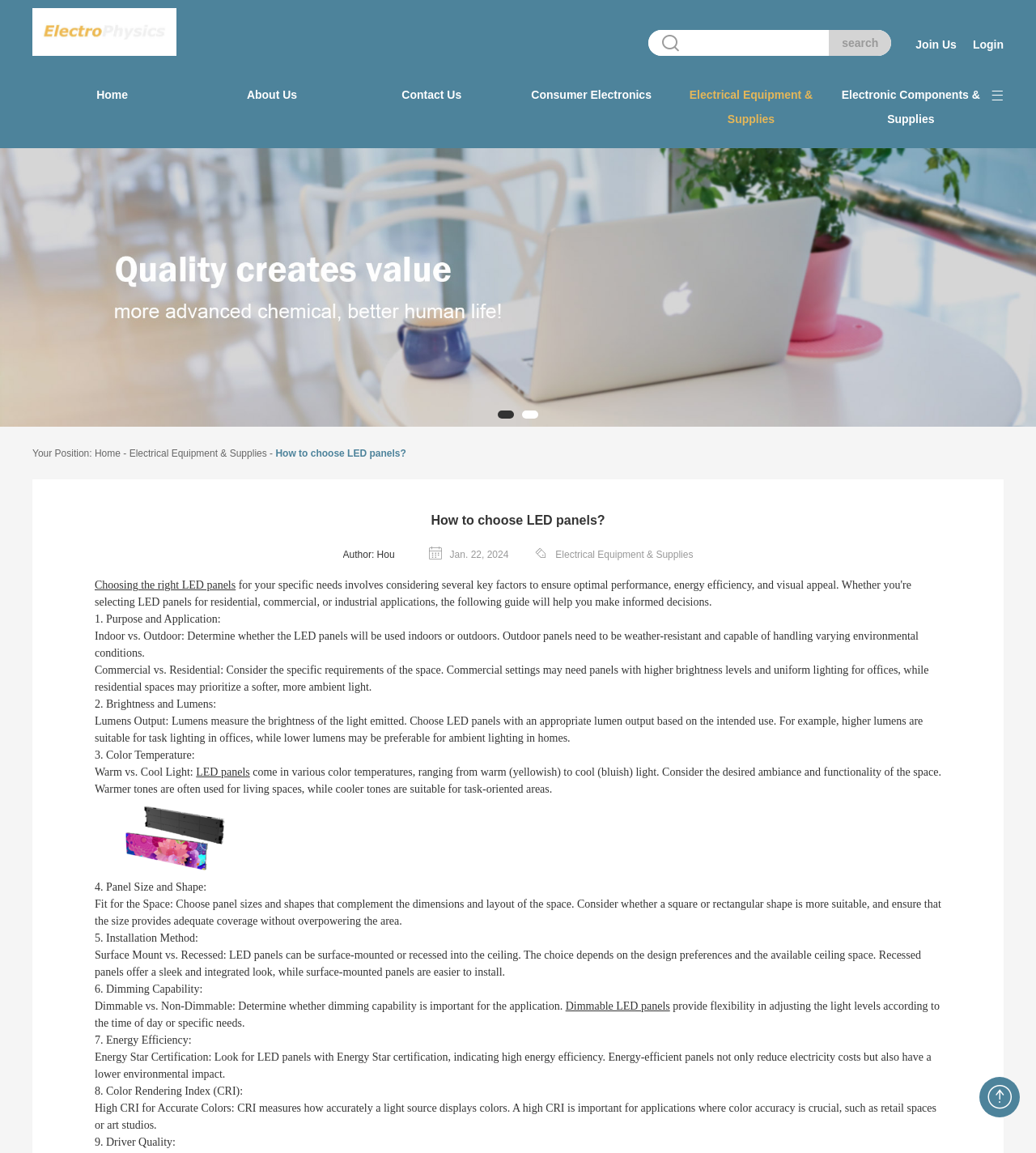Please identify the bounding box coordinates of the element's region that I should click in order to complete the following instruction: "Search for products". The bounding box coordinates consist of four float numbers between 0 and 1, i.e., [left, top, right, bottom].

None